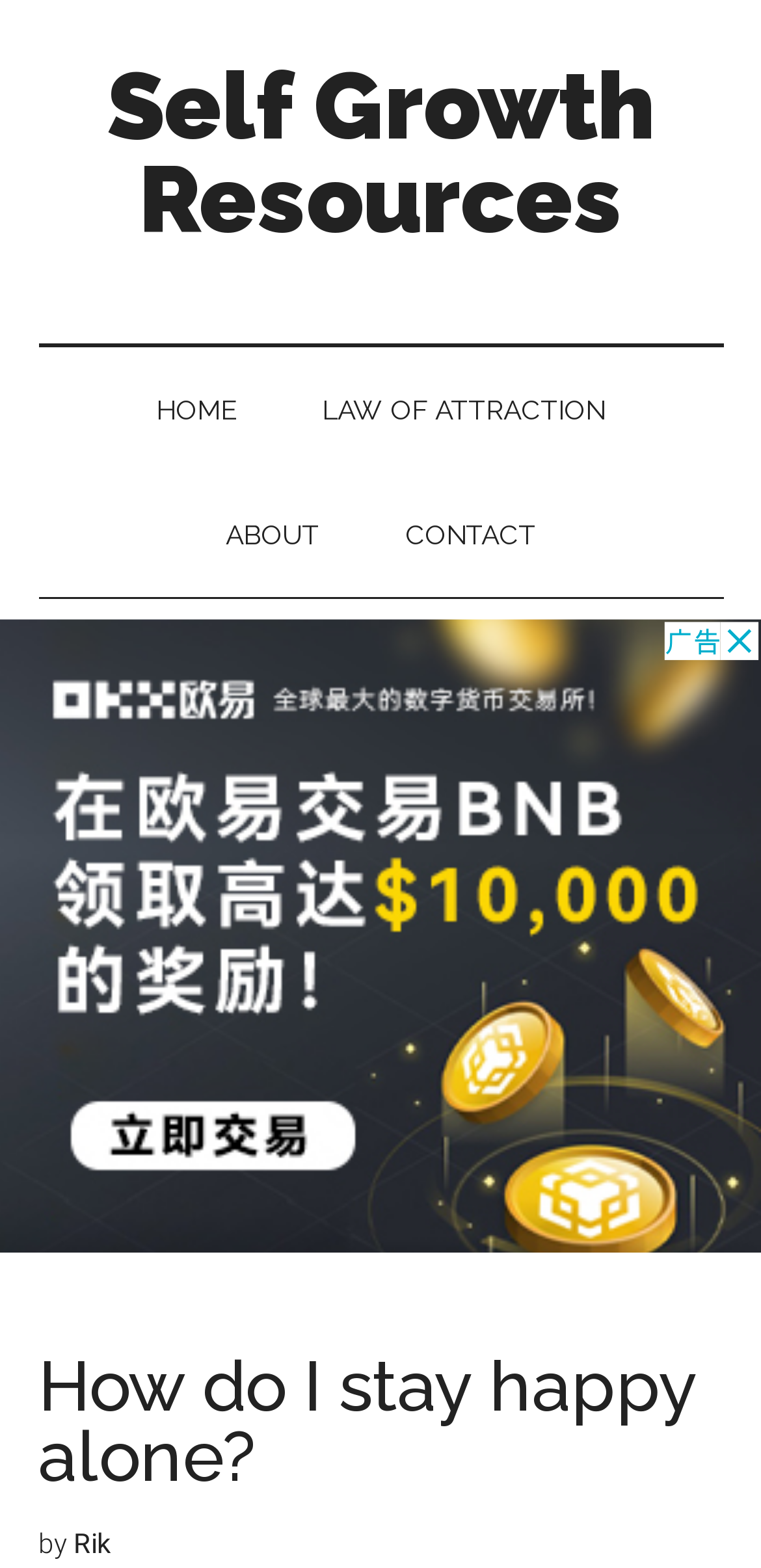Give a detailed account of the webpage.

The webpage is about self-growth resources, specifically focusing on the topic "How do I stay happy alone?" The title of the webpage is prominently displayed at the top, with the author's name "Rik" mentioned below it. 

At the top left corner, there is a navigation menu with four links: "HOME", "LAW OF ATTRACTION", "ABOUT", and "CONTACT". These links are arranged horizontally, with "HOME" on the left and "CONTACT" on the right.

Below the navigation menu, there is a large advertisement that takes up most of the page's width. The advertisement has a heading that is not explicitly stated, but it seems to be related to the topic of staying happy alone.

On the top right corner, there is a link to "Self Growth Resources", which appears to be the website's title or logo.

The webpage also provides some short-term tips to get started, which include avoiding comparing oneself to others, taking a step back from social media, taking a phone break, and carving out time to let go. However, these tips are not explicitly mentioned in the accessibility tree, but rather in the meta description.